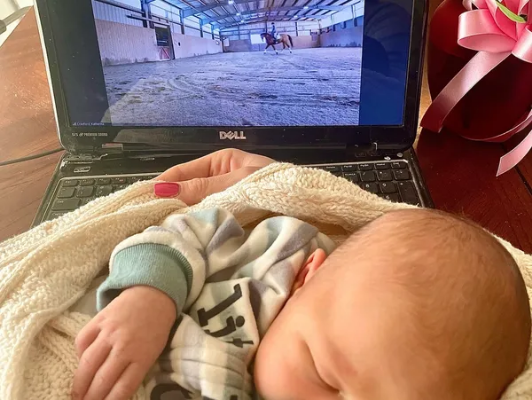Answer the following query concisely with a single word or phrase:
What is the color of the ribbon in the background?

Pink